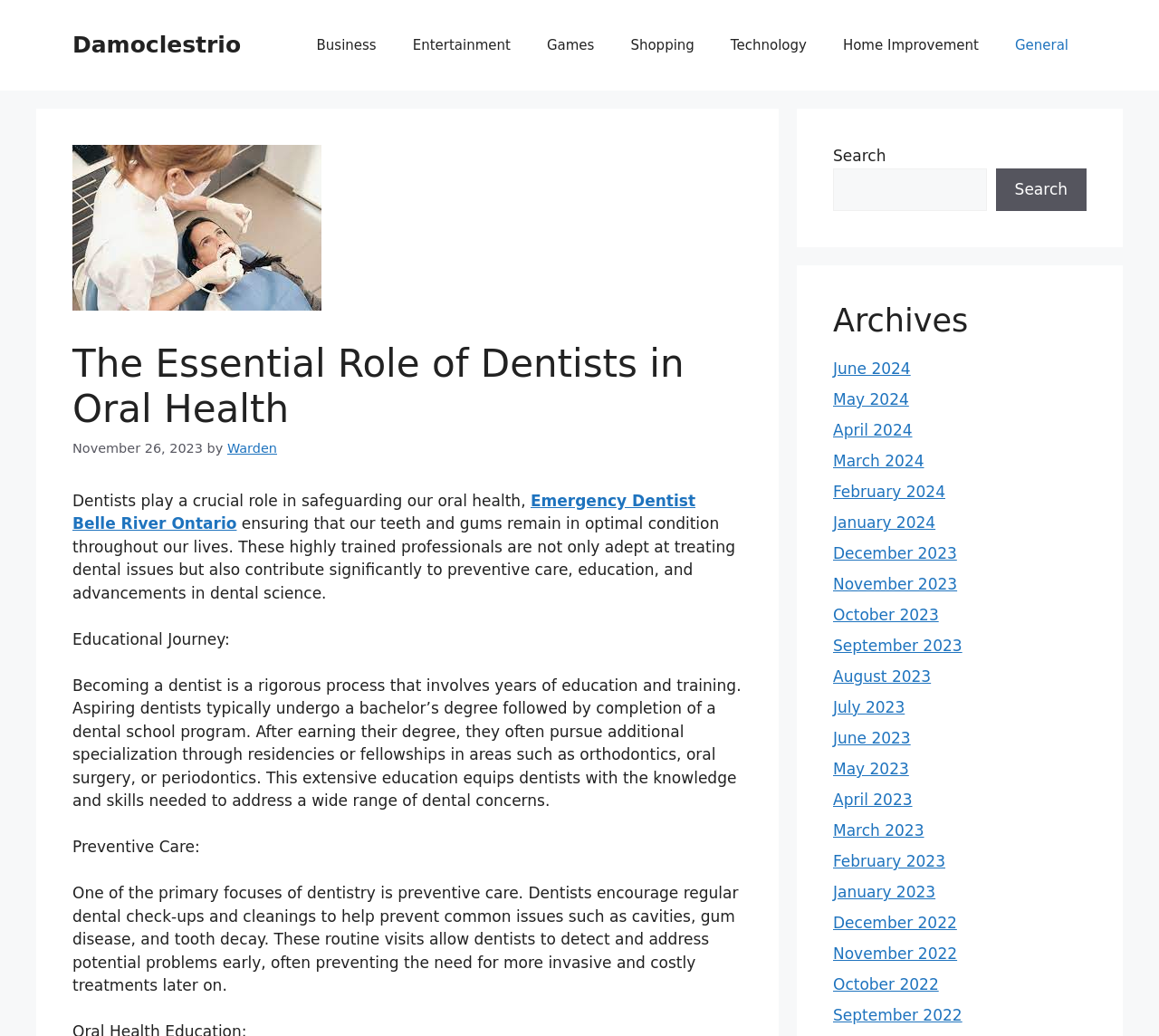Please identify the bounding box coordinates of the clickable region that I should interact with to perform the following instruction: "Click the link to Damoclestrio". The coordinates should be expressed as four float numbers between 0 and 1, i.e., [left, top, right, bottom].

[0.062, 0.031, 0.208, 0.056]